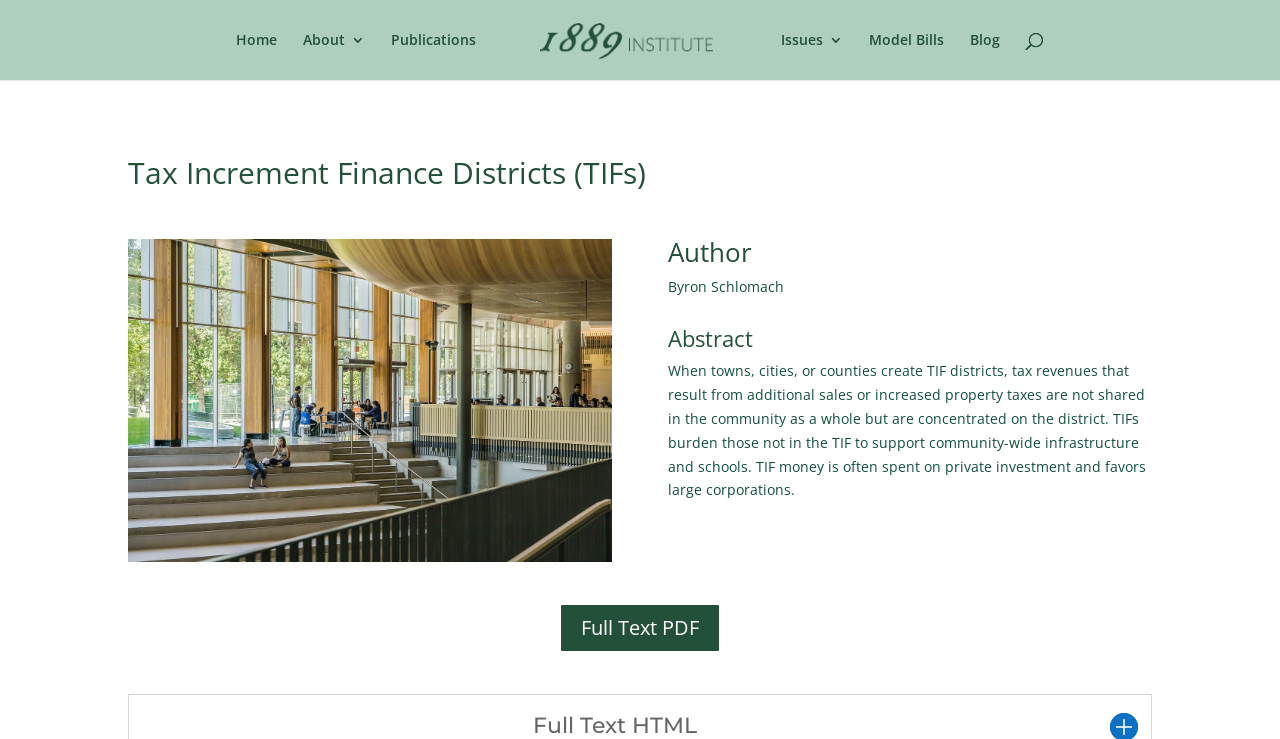Answer in one word or a short phrase: 
What is the purpose of TIF districts?

Concentrate tax revenues